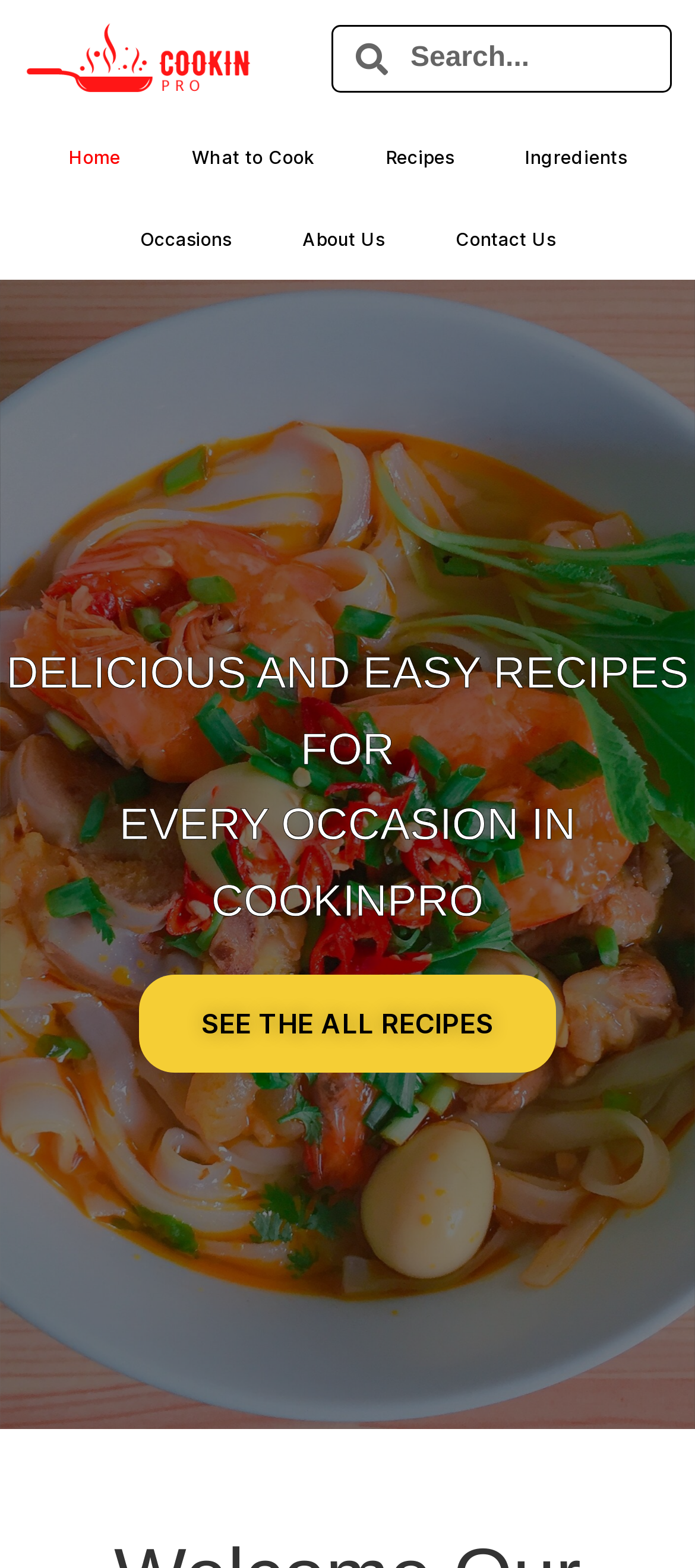Find the bounding box coordinates of the clickable area required to complete the following action: "search for recipes".

[0.477, 0.015, 0.966, 0.059]